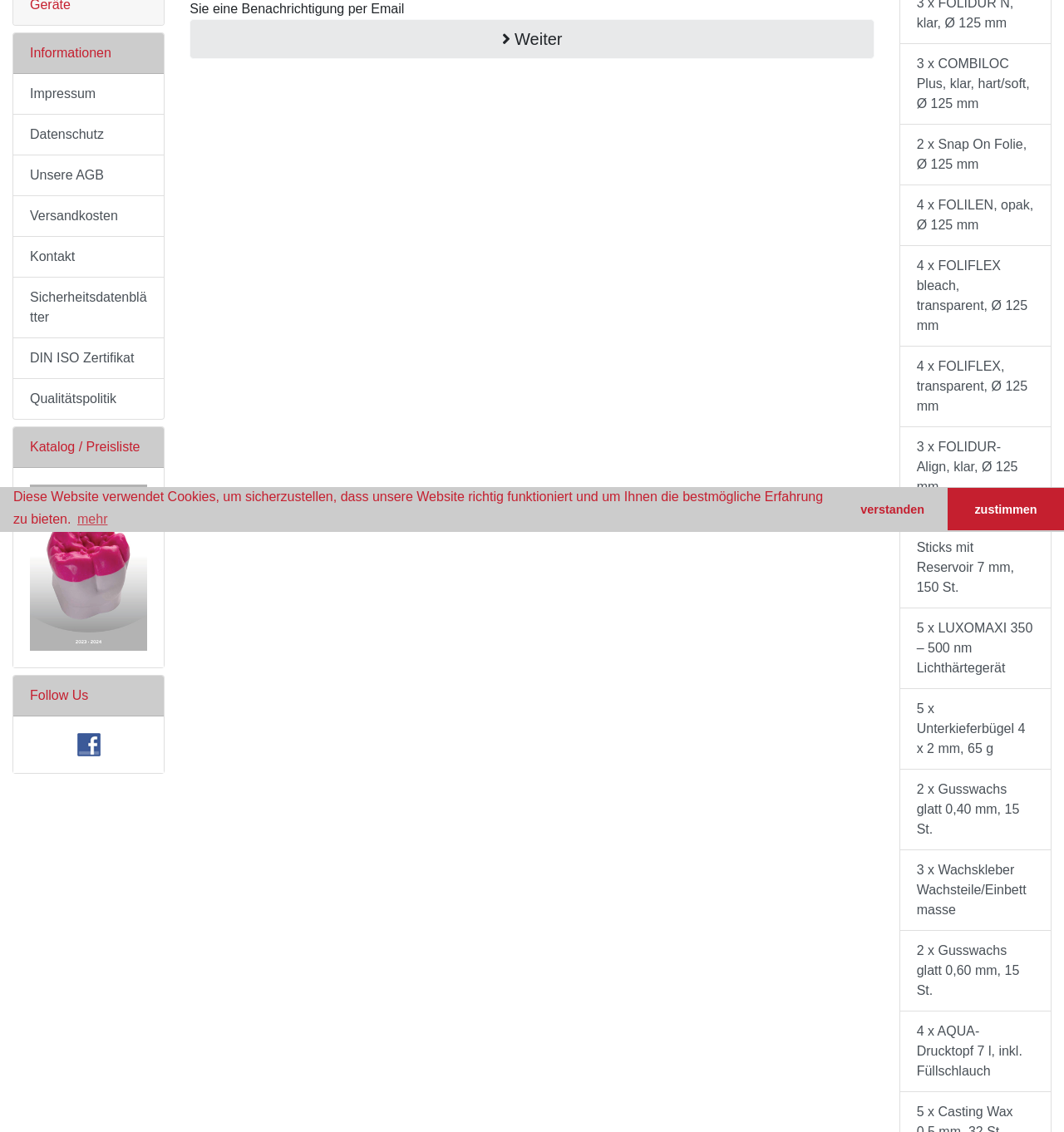Find the UI element described as: "Weiter" and predict its bounding box coordinates. Ensure the coordinates are four float numbers between 0 and 1, [left, top, right, bottom].

[0.178, 0.017, 0.822, 0.052]